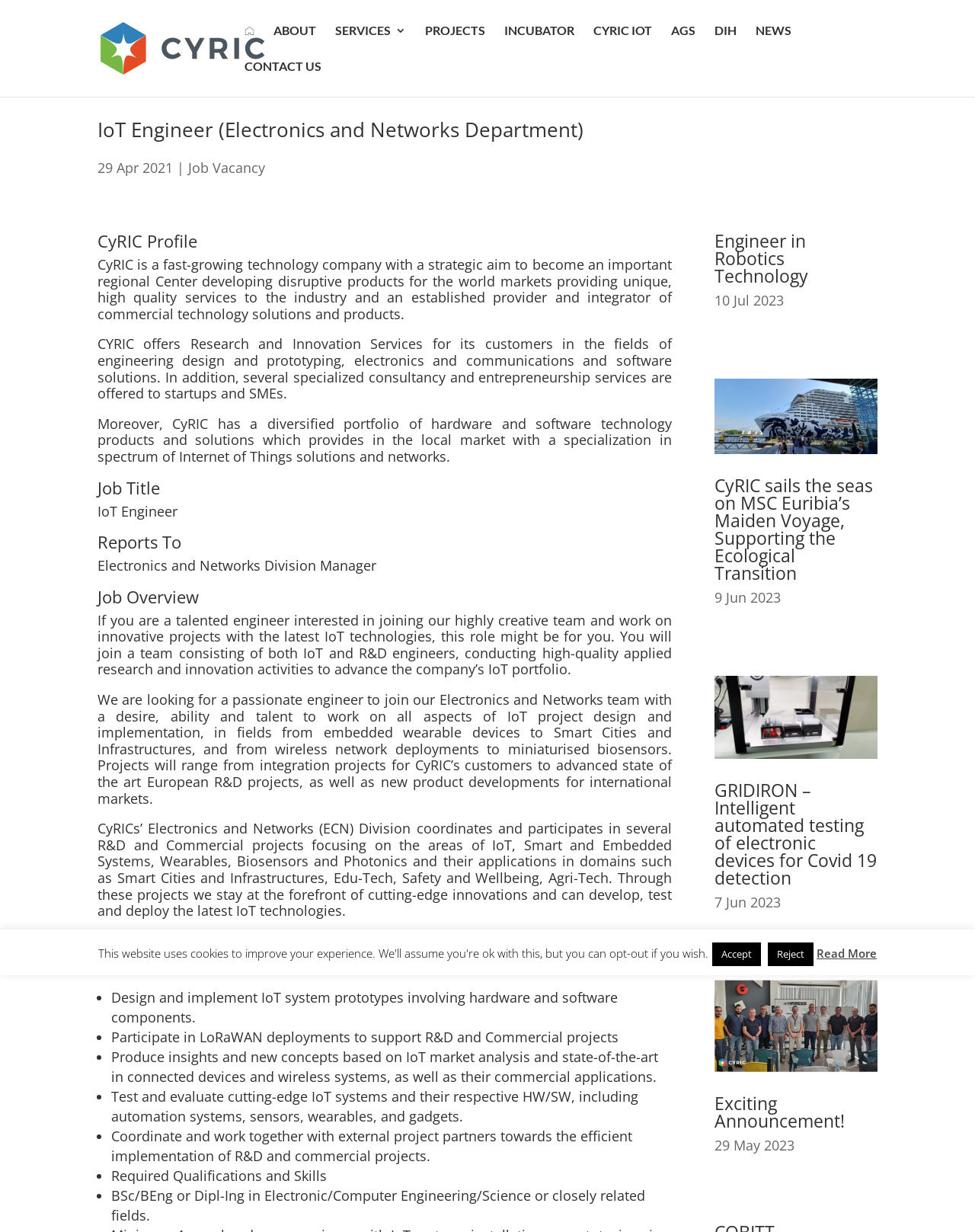Provide a brief response to the question using a single word or phrase: 
How many articles are listed on the webpage?

3